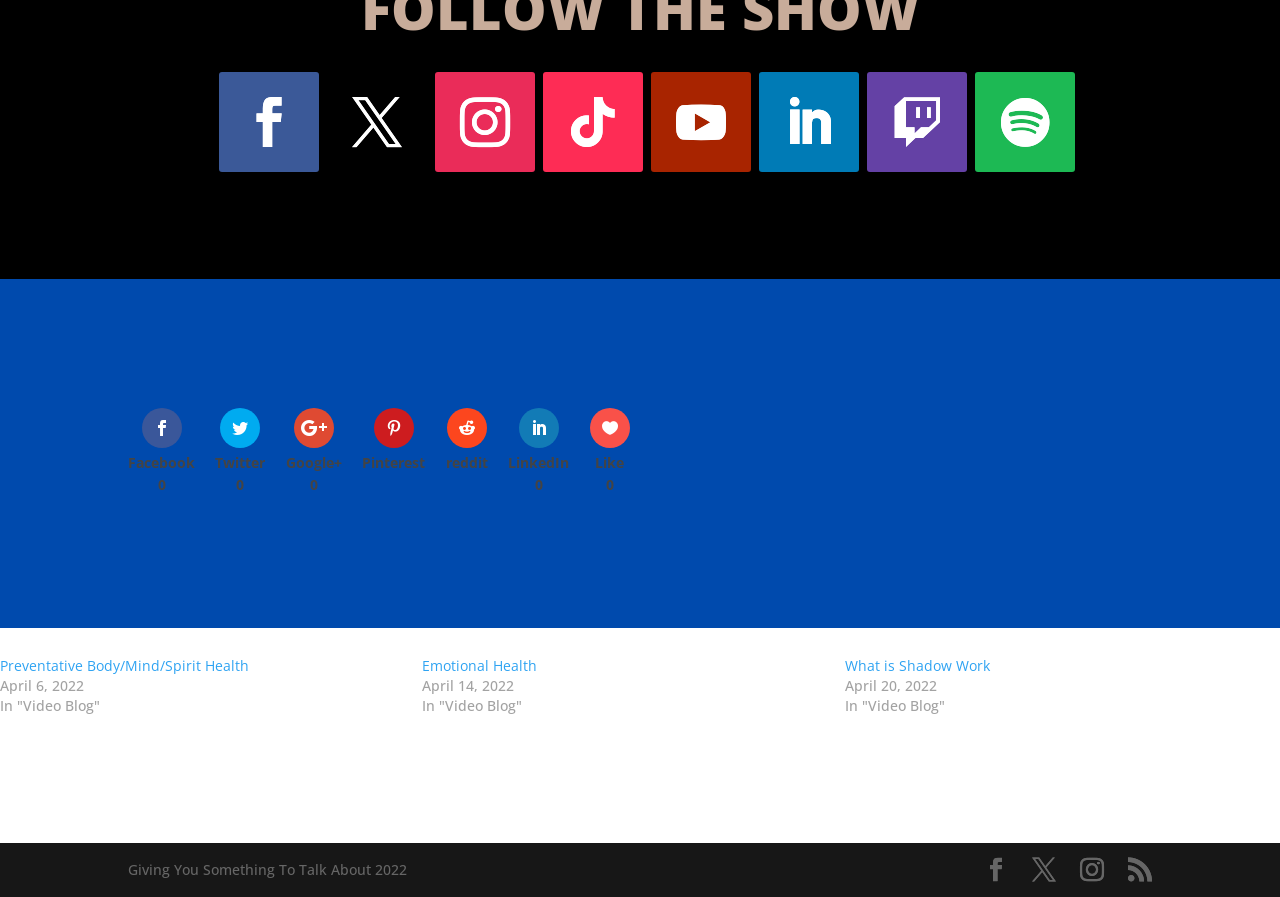Please provide a short answer using a single word or phrase for the question:
What is the topic of the first link?

Preventative Body/Mind/Spirit Health